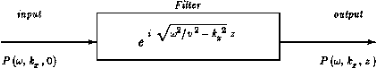What is the relationship between ω and k_x?
Please provide a single word or phrase answer based on the image.

Frequency and wave numbers